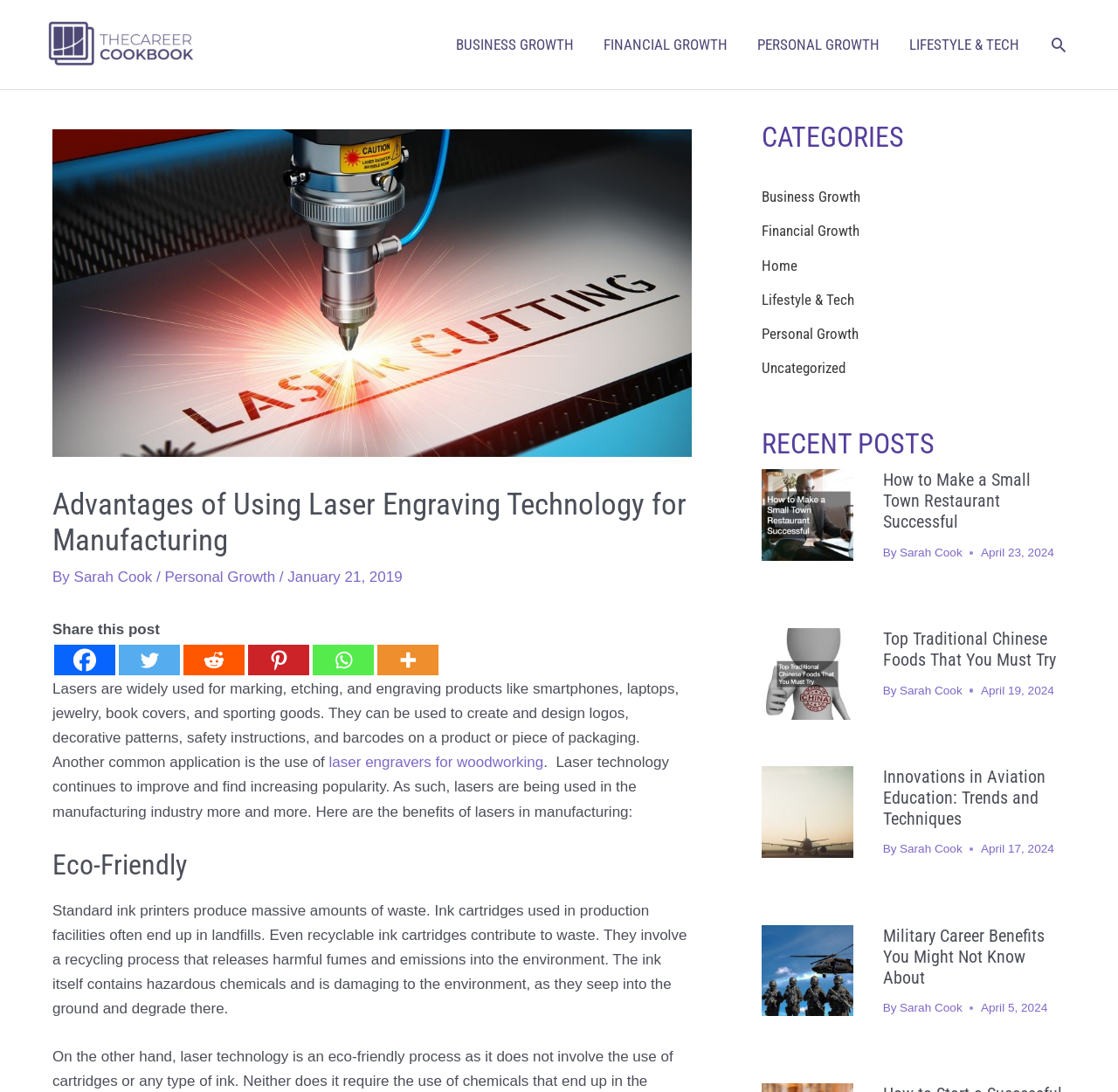Determine the bounding box coordinates for the area you should click to complete the following instruction: "Share this post on Facebook".

[0.048, 0.591, 0.103, 0.619]